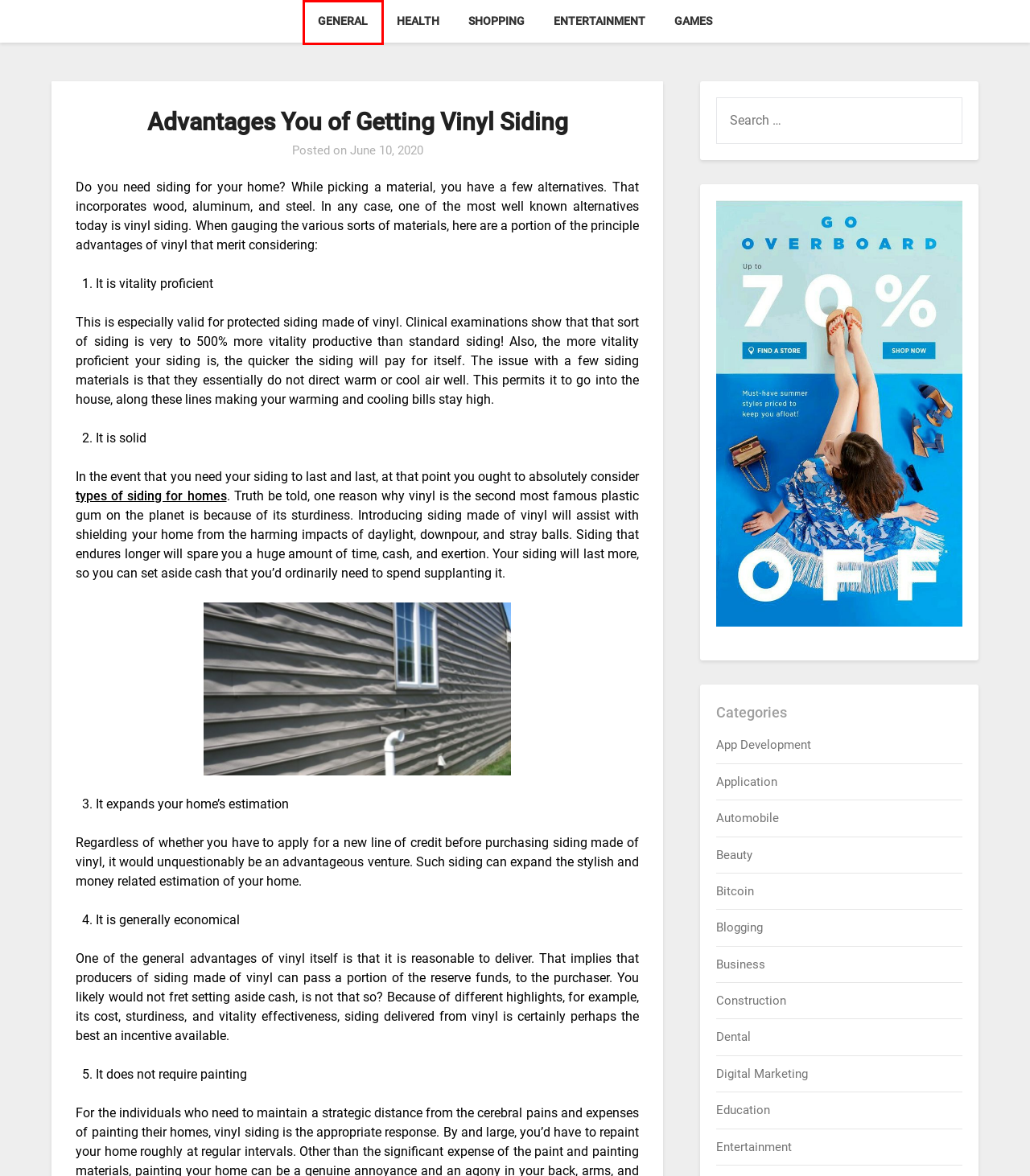You have a screenshot of a webpage with a red bounding box around a UI element. Determine which webpage description best matches the new webpage that results from clicking the element in the bounding box. Here are the candidates:
A. Games – Dreams come true
B. Shopping – Dreams come true
C. Business – Dreams come true
D. Bitcoin – Dreams come true
E. Automobile – Dreams come true
F. Handy Tips To Installing Vinyl Siding – USGBCNF
G. General – Dreams come true
H. Construction – Dreams come true

G